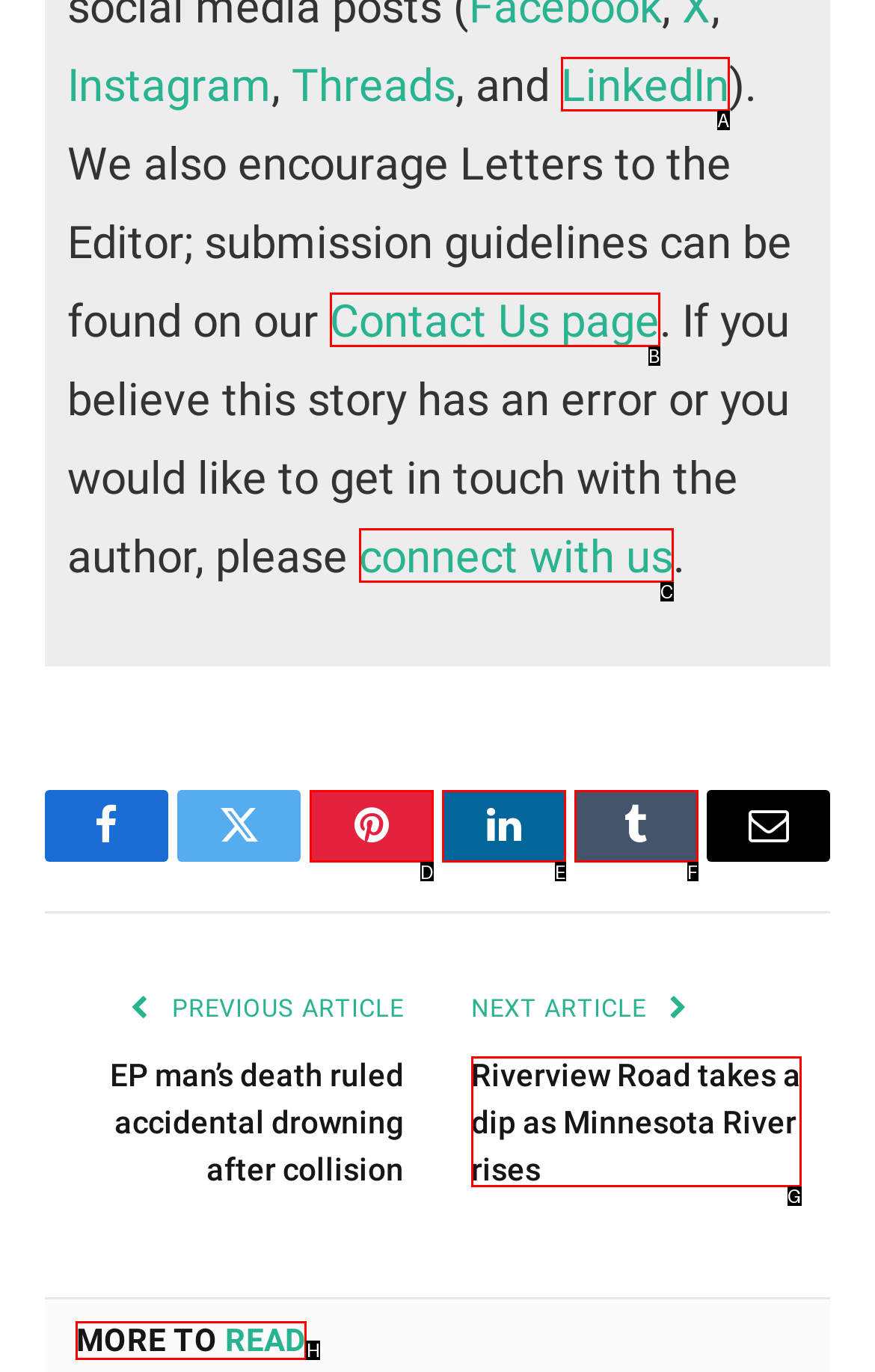Identify the appropriate lettered option to execute the following task: Read more articles
Respond with the letter of the selected choice.

H